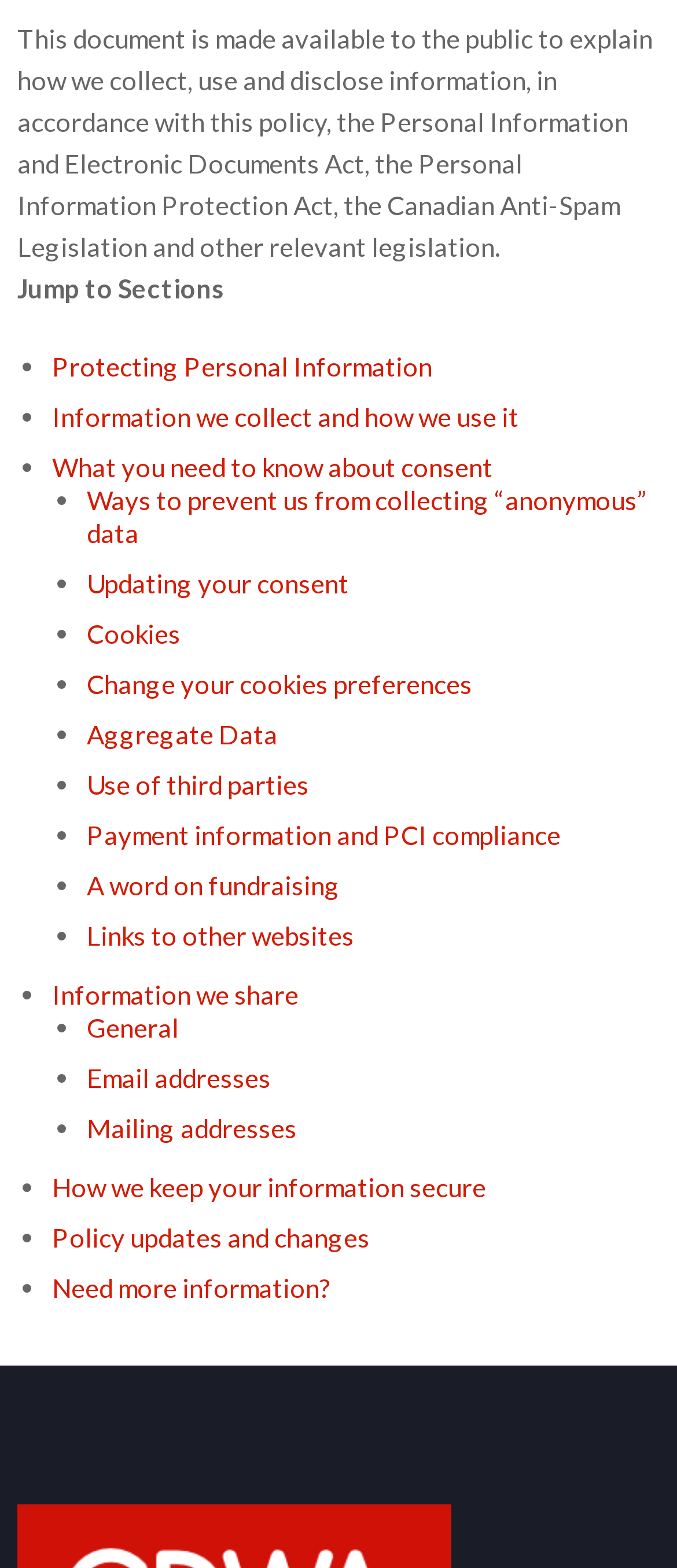Using the provided element description, identify the bounding box coordinates as (top-left x, top-left y, bottom-right x, bottom-right y). Ensure all values are between 0 and 1. Description: Payment information and PCI compliance

[0.128, 0.522, 0.828, 0.542]